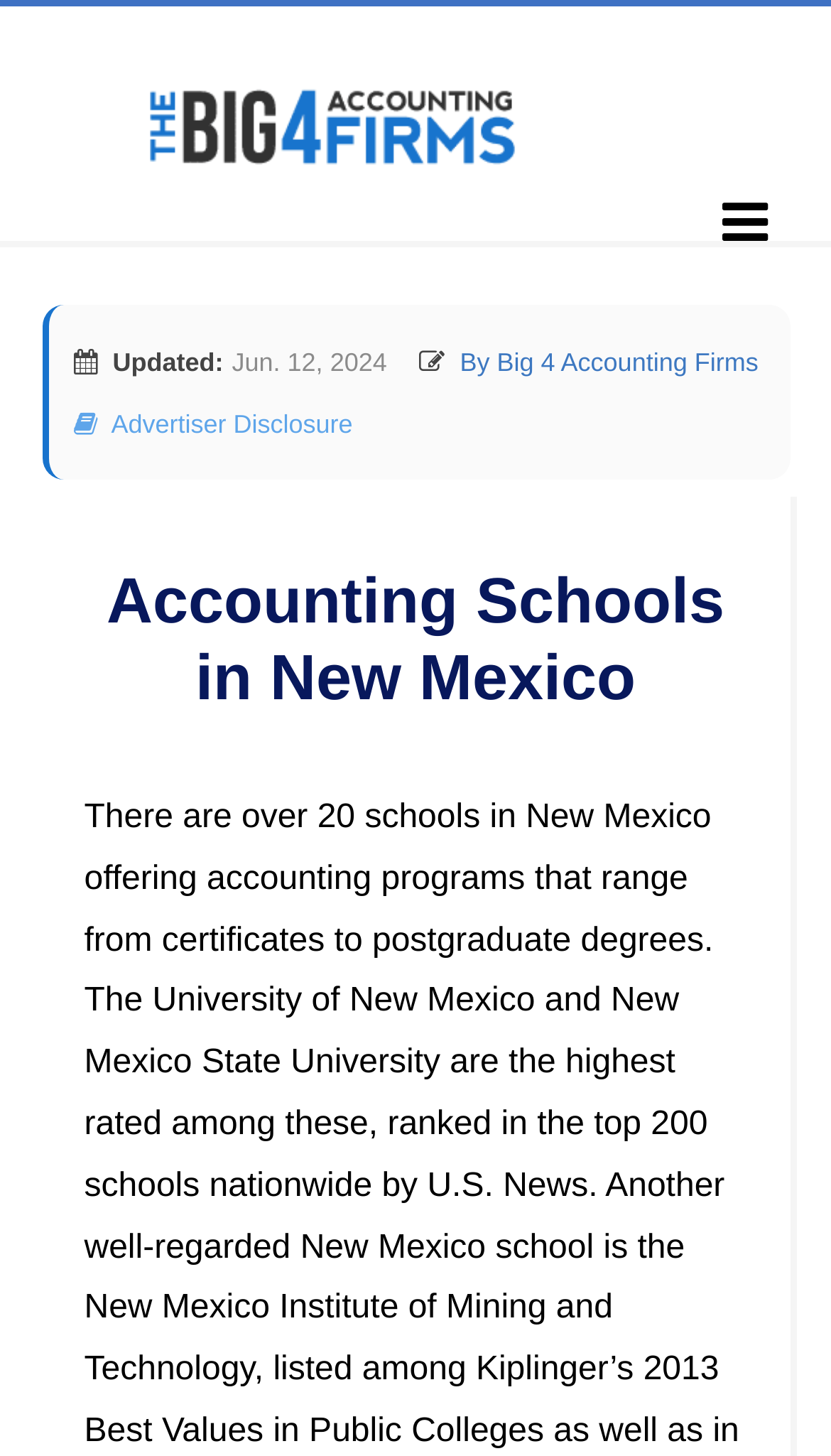Extract the main heading from the webpage content.

Accounting Schools in New Mexico